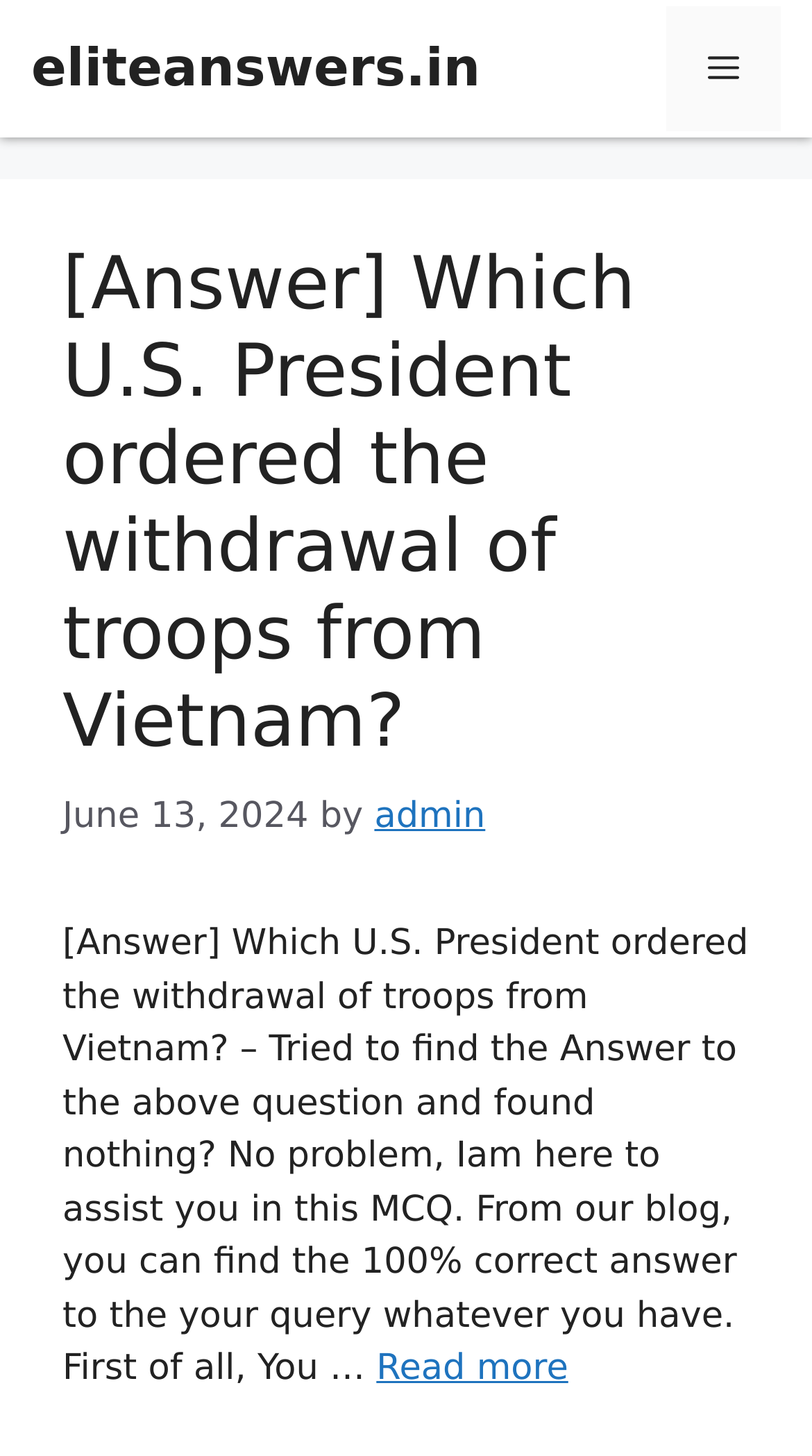Please find the bounding box for the UI element described by: "admin".

[0.461, 0.546, 0.598, 0.574]